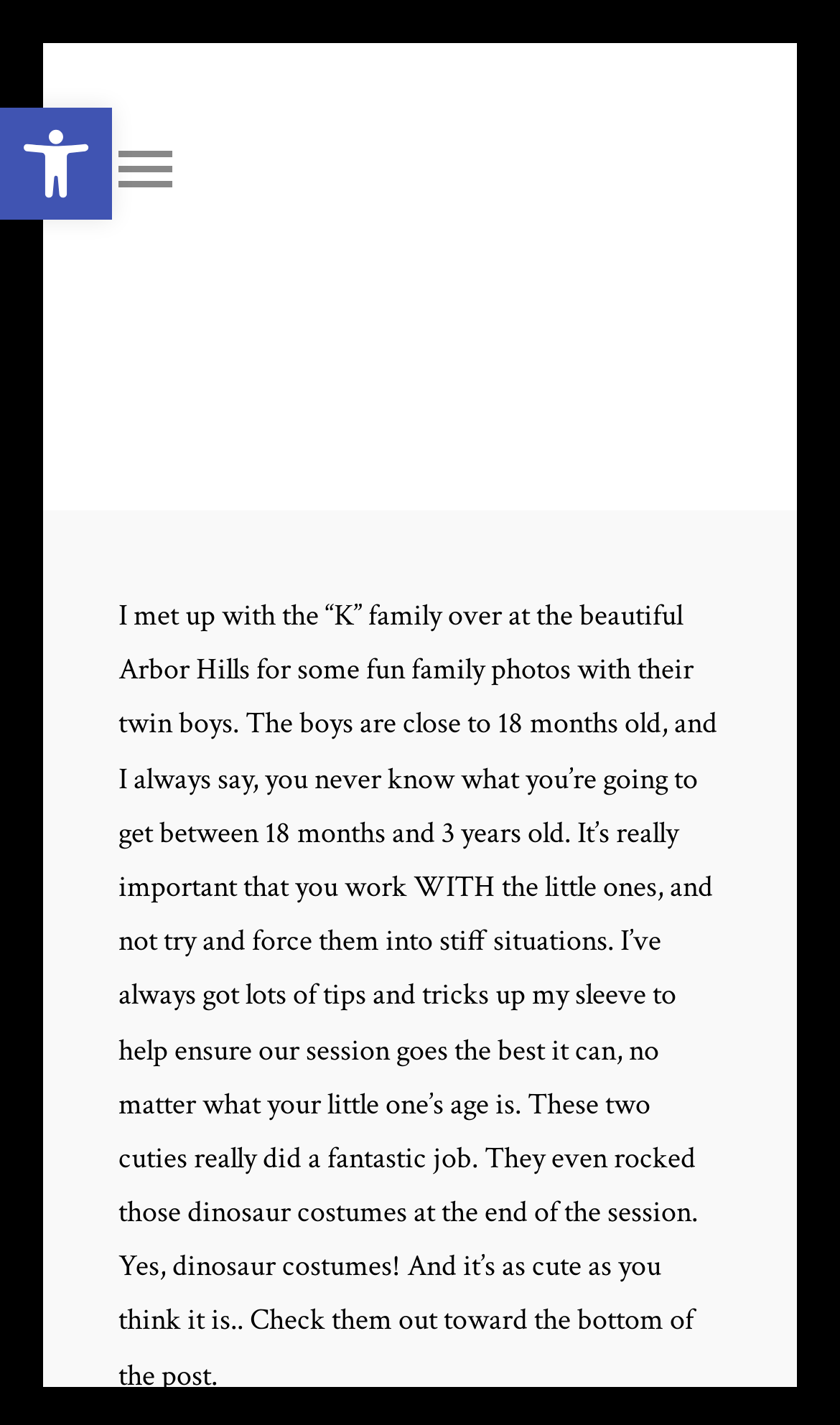Given the webpage screenshot and the description, determine the bounding box coordinates (top-left x, top-left y, bottom-right x, bottom-right y) that define the location of the UI element matching this description: Open toolbar Accessibility Tools

[0.0, 0.076, 0.133, 0.154]